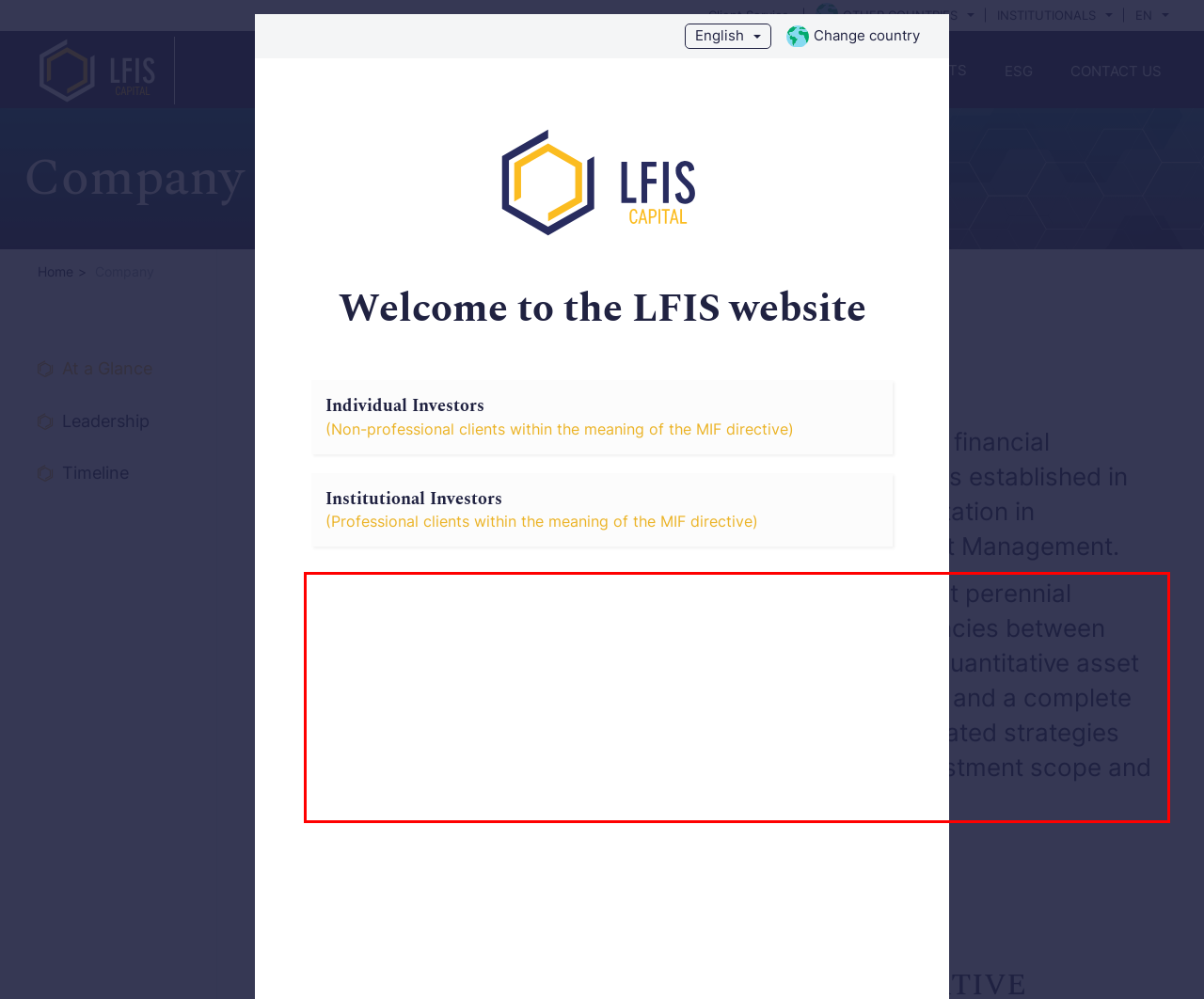Given a webpage screenshot, locate the red bounding box and extract the text content found inside it.

Macro trends may be increasingly difficult to predict, but perennial opportunities are created by dislocations and discrepancies between related assets and instruments. With a combination of quantitative asset management capabilities, investment banking expertise and a complete capital markets platform, LFIS offers investors differentiated strategies which seek to capture opportunities across the full investment scope and extract value wherever it lies.